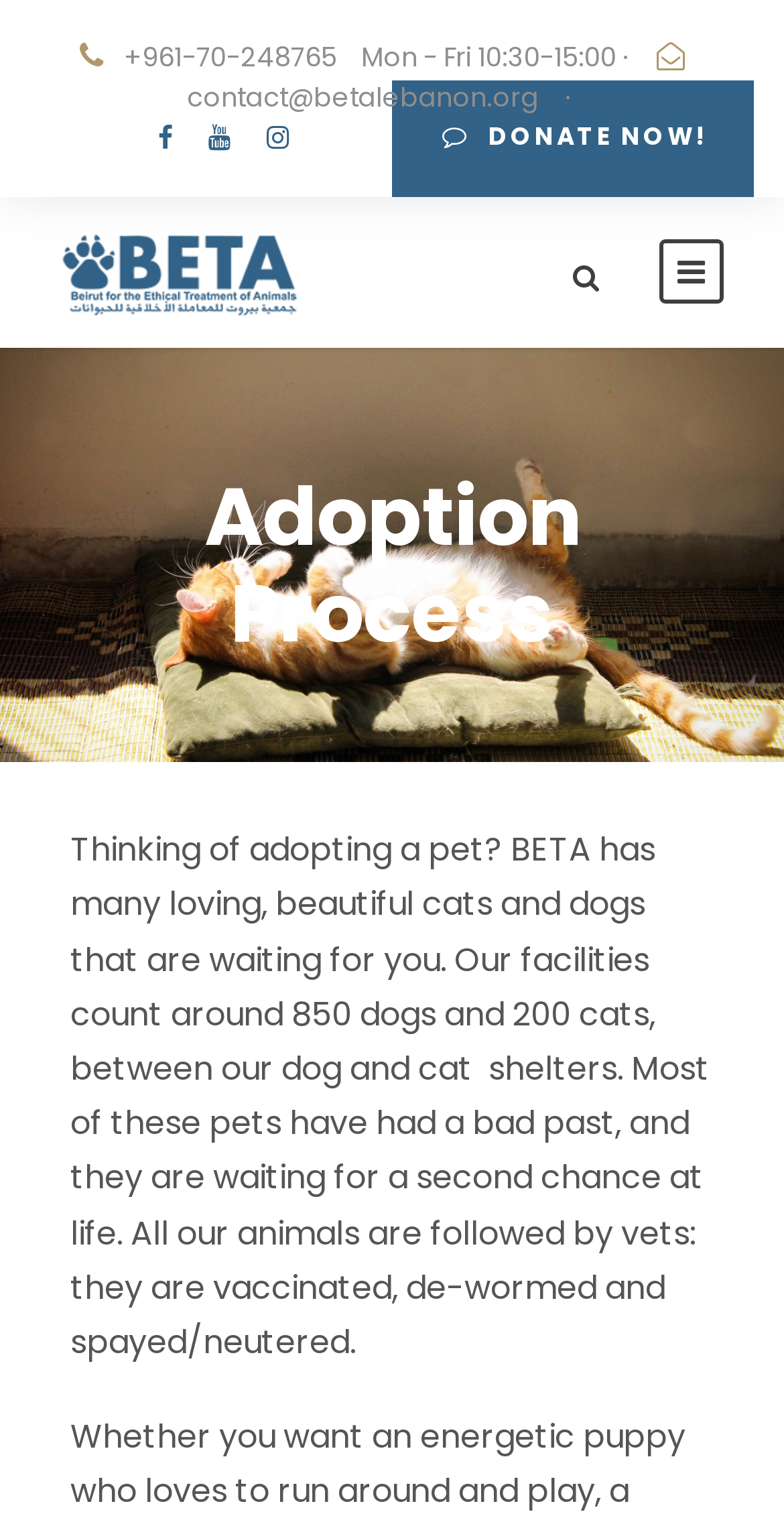What is the status of the pets' vaccination?
Please give a detailed and elaborate answer to the question.

According to the text, 'All our animals are followed by vets: they are vaccinated, de-wormed and spayed/neutered.' This indicates that all the pets available for adoption are vaccinated.